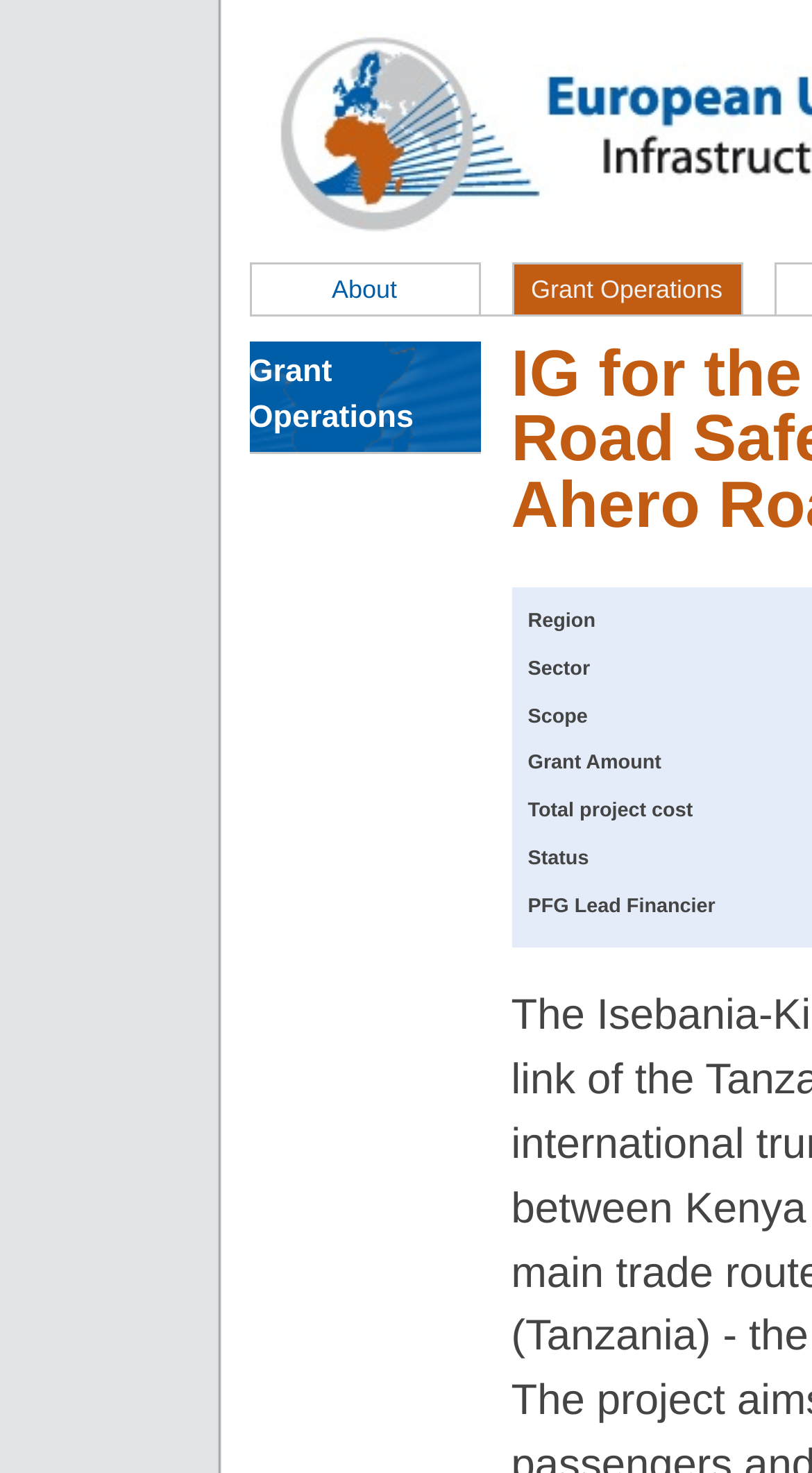How many categories are listed under Grant Operations?
Using the screenshot, give a one-word or short phrase answer.

6